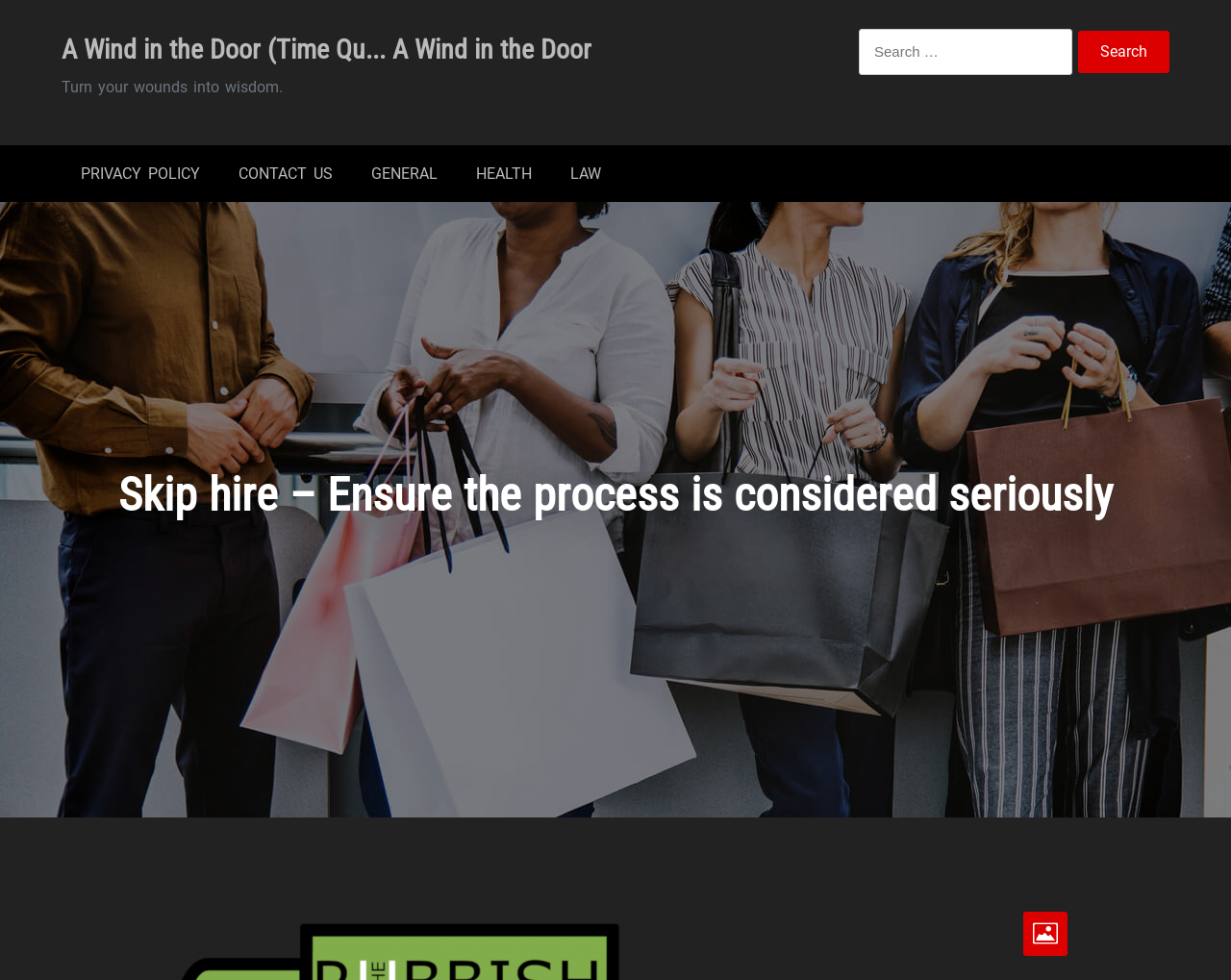Provide a thorough description of the webpage's content and layout.

The webpage appears to be a blog or article page with a focus on the topic of skip hire. At the top of the page, there is a heading that reads "A Wind in the Door (Time Qu... A Wind in the Door", which is also a clickable link. Below this heading, there is a quote or phrase "Turn your wounds into wisdom." 

On the right side of the page, there is a search bar with a label "Search for:" and a search button. The search bar is positioned near the top of the page.

Below the quote, there are several links arranged horizontally, including "PRIVACY POLICY", "CONTACT US", "GENERAL", "HEALTH", and "LAW". These links are positioned in the middle of the page.

Further down the page, there is a main heading that reads "Skip hire – Ensure the process is considered seriously". This heading is centered on the page and appears to be the title of the main article or content.